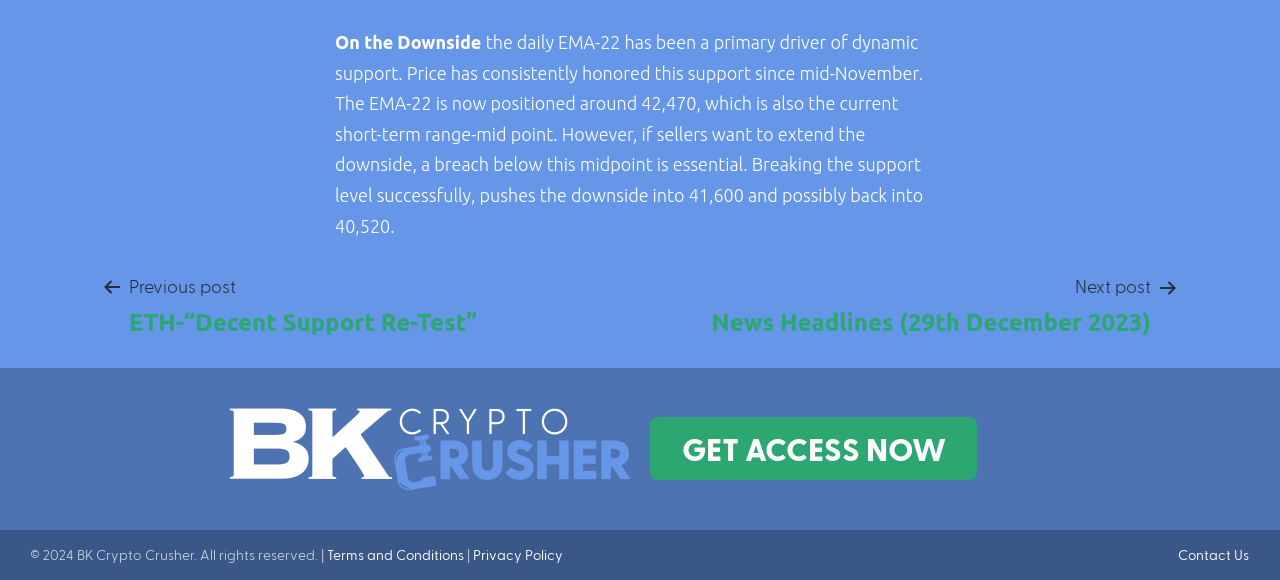What is the current short-term range-mid point?
Based on the screenshot, answer the question with a single word or phrase.

42,470